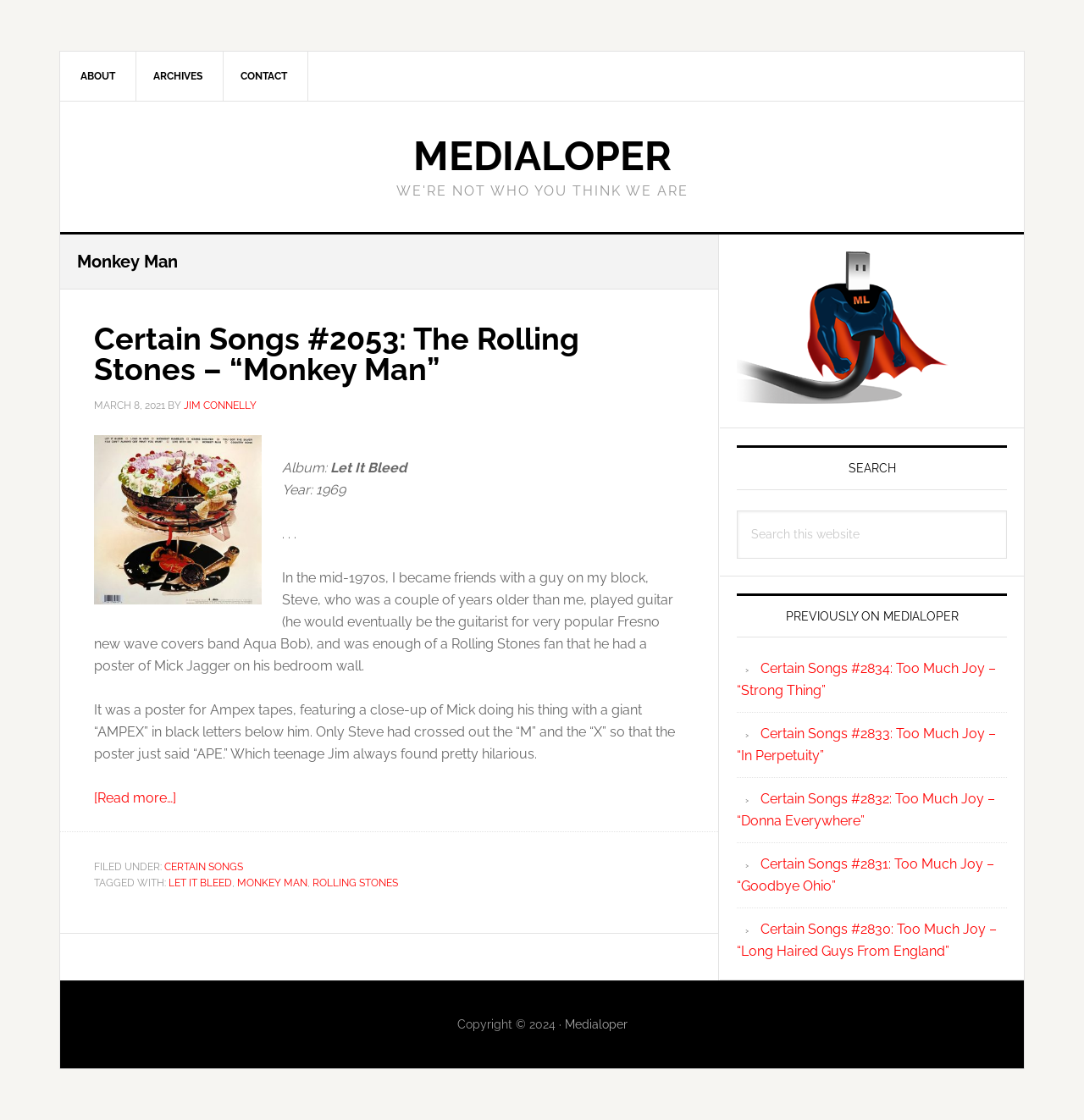Can you give a detailed response to the following question using the information from the image? What is the year of the album mentioned in the article?

I found the year of the album by looking at the static text element with the text 'Year: 1969' inside the article element, which is likely to be the album's release year.